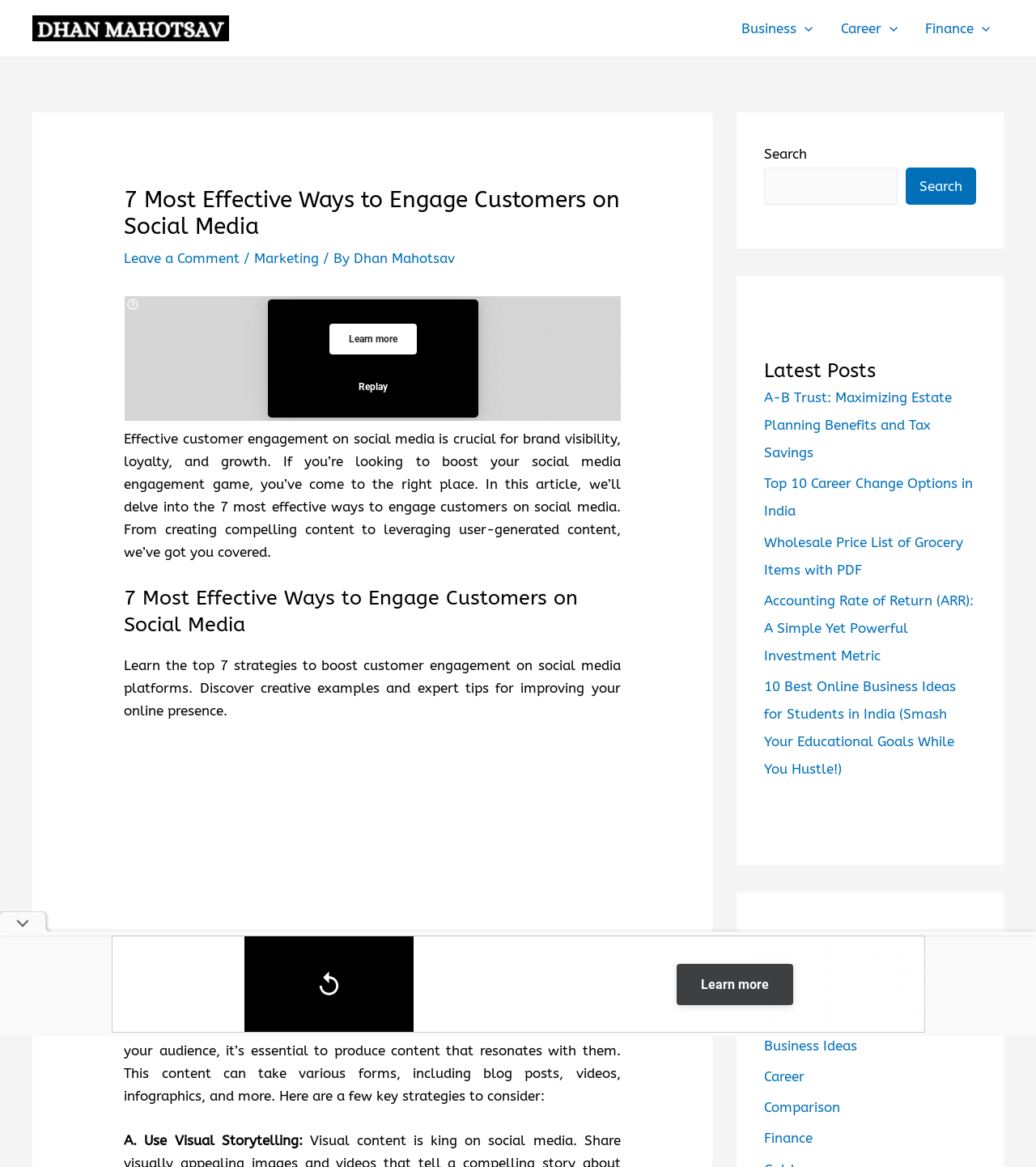Refer to the image and provide a thorough answer to this question:
How many latest posts are listed?

In the 'Latest Posts' section, there are five links to recent articles, including 'A-B Trust: Maximizing Estate Planning Benefits and Tax Savings', 'Top 10 Career Change Options in India', and three others.